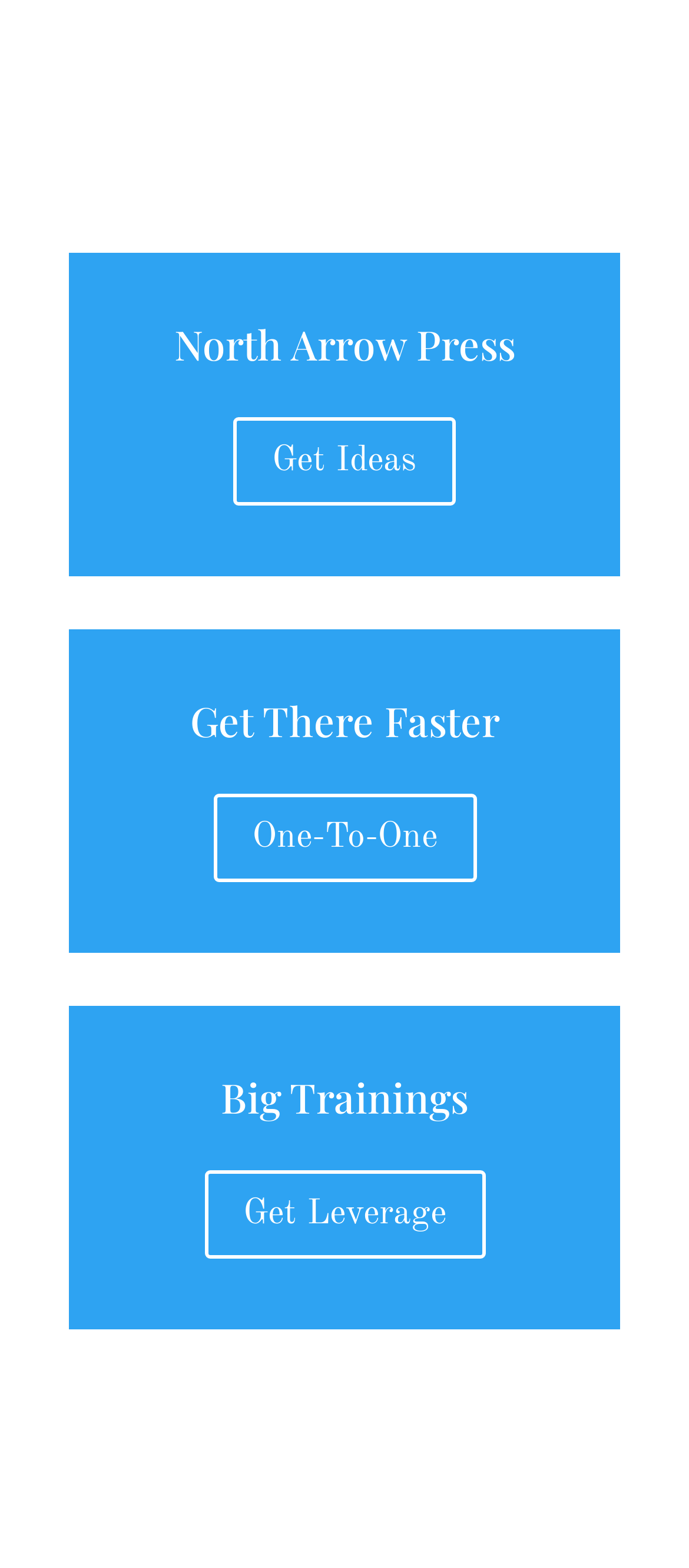Find and provide the bounding box coordinates for the UI element described with: "Get Leverage".

[0.296, 0.747, 0.704, 0.803]